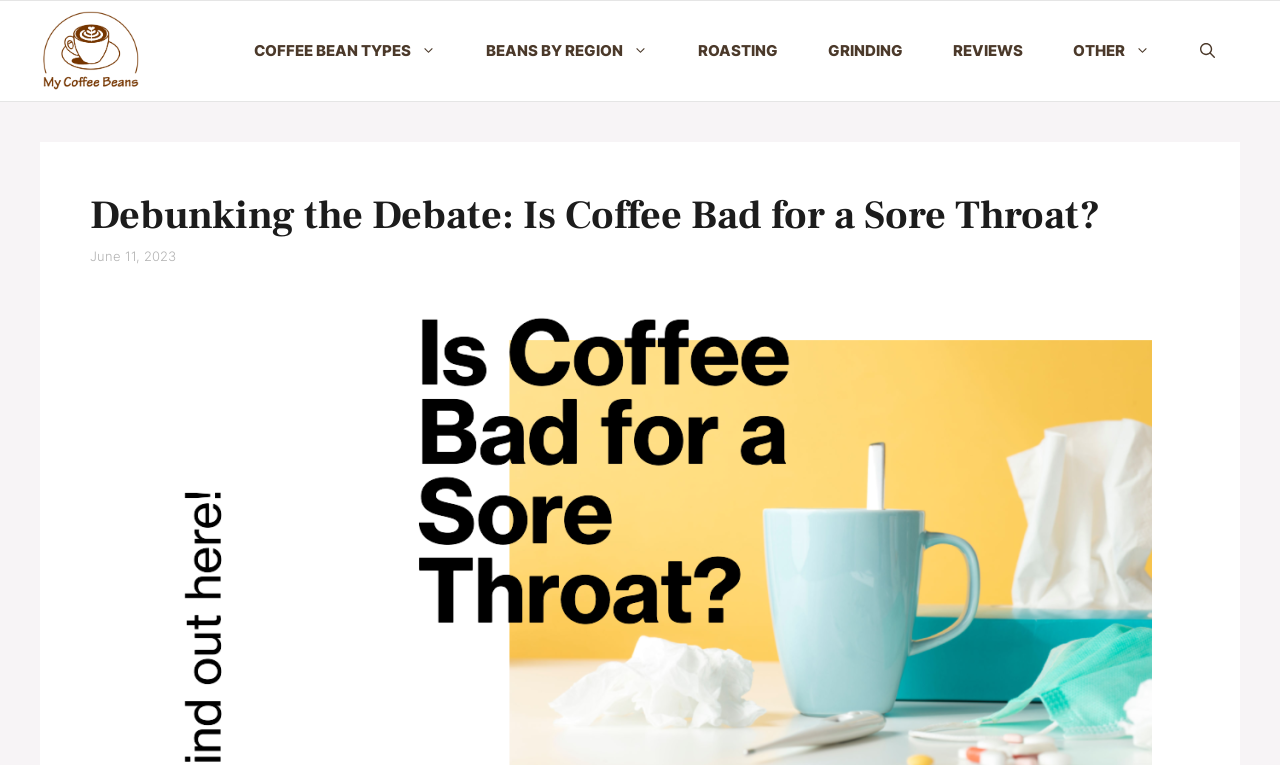Please determine the bounding box coordinates of the element to click on in order to accomplish the following task: "Open Search Bar". Ensure the coordinates are four float numbers ranging from 0 to 1, i.e., [left, top, right, bottom].

[0.918, 0.001, 0.969, 0.132]